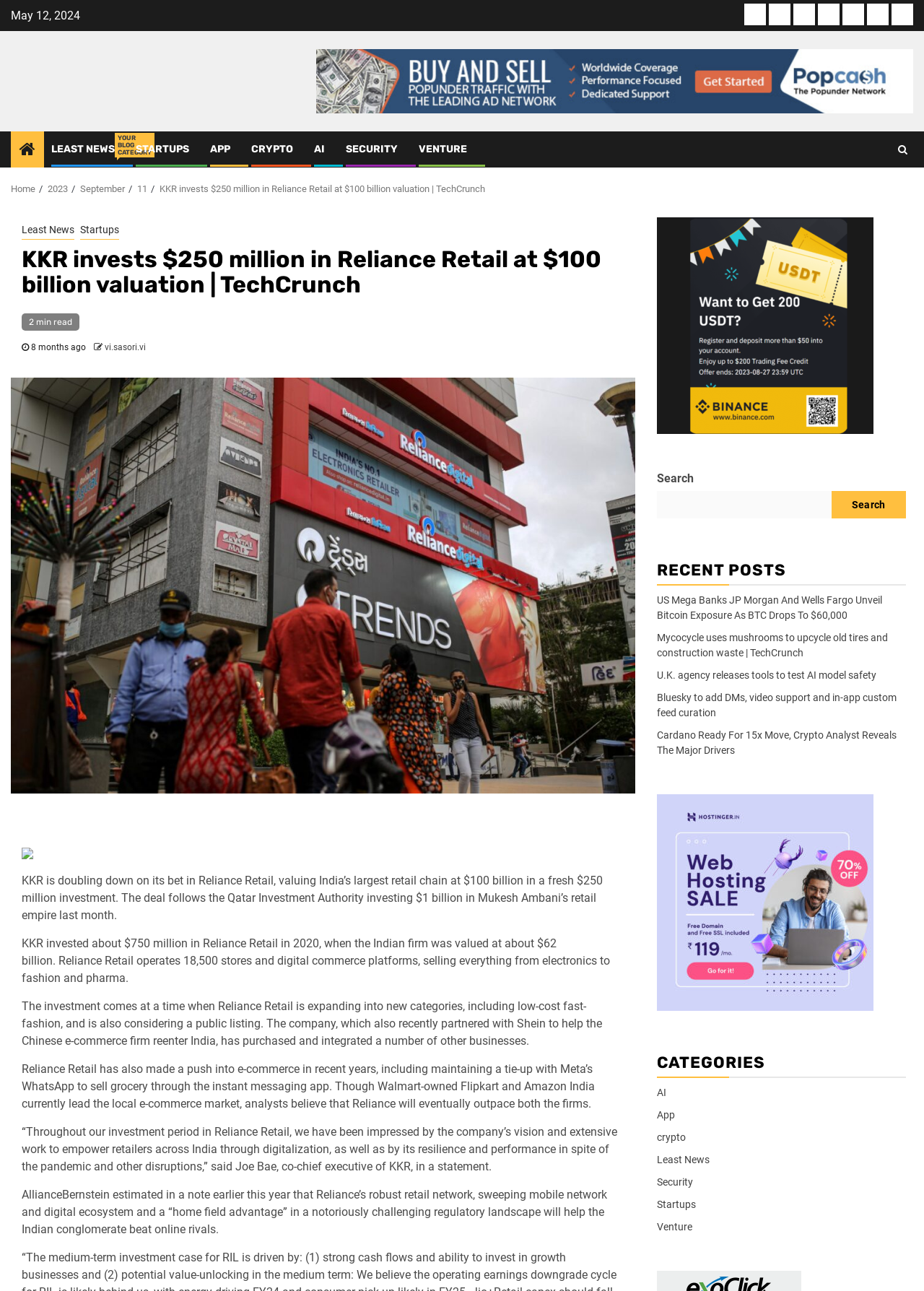Show the bounding box coordinates for the element that needs to be clicked to execute the following instruction: "View recent posts". Provide the coordinates in the form of four float numbers between 0 and 1, i.e., [left, top, right, bottom].

[0.711, 0.43, 0.98, 0.454]